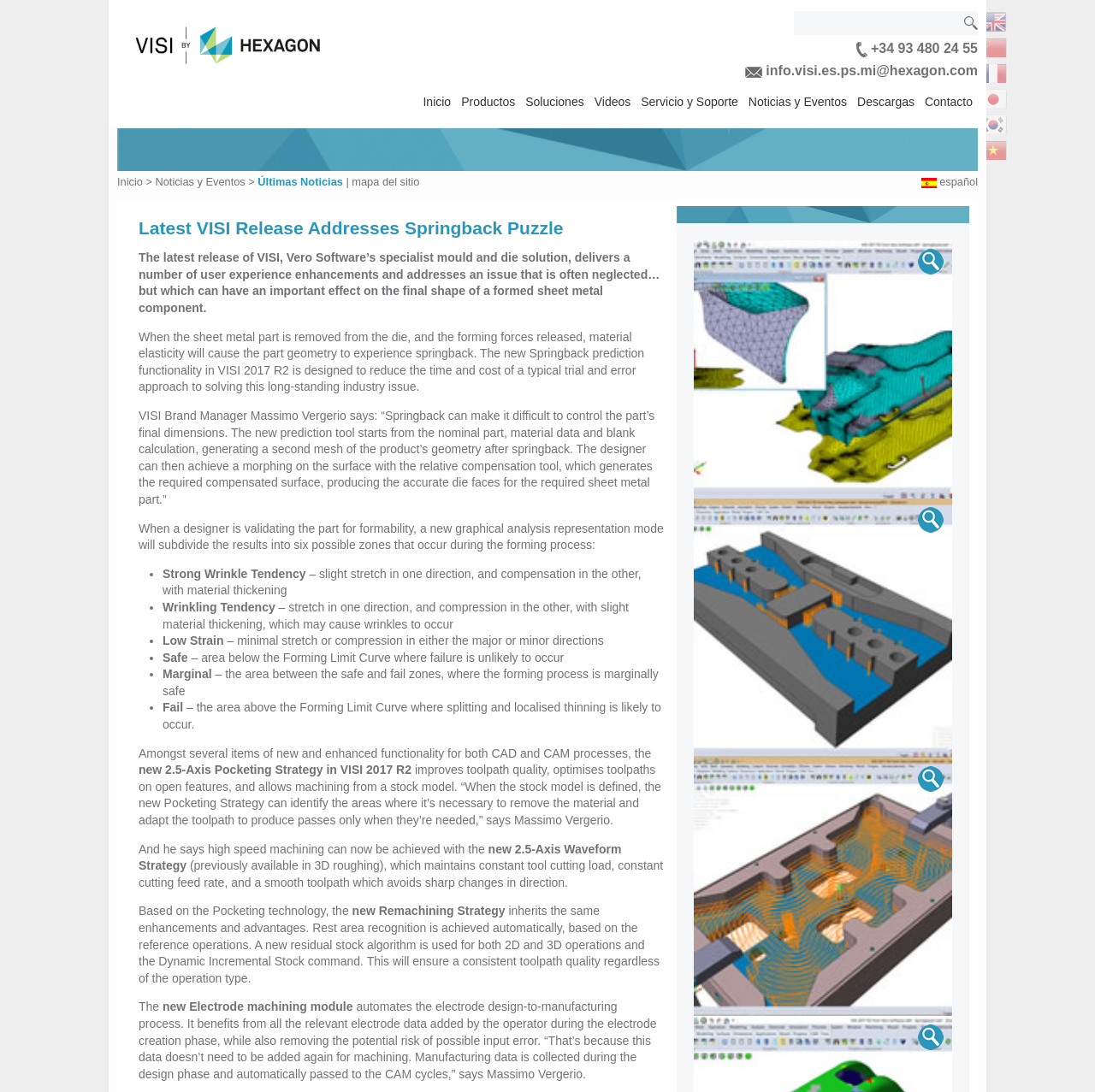What is the benefit of the new Electrode machining module in VISI?
Examine the screenshot and reply with a single word or phrase.

Automates electrode design-to-manufacturing process